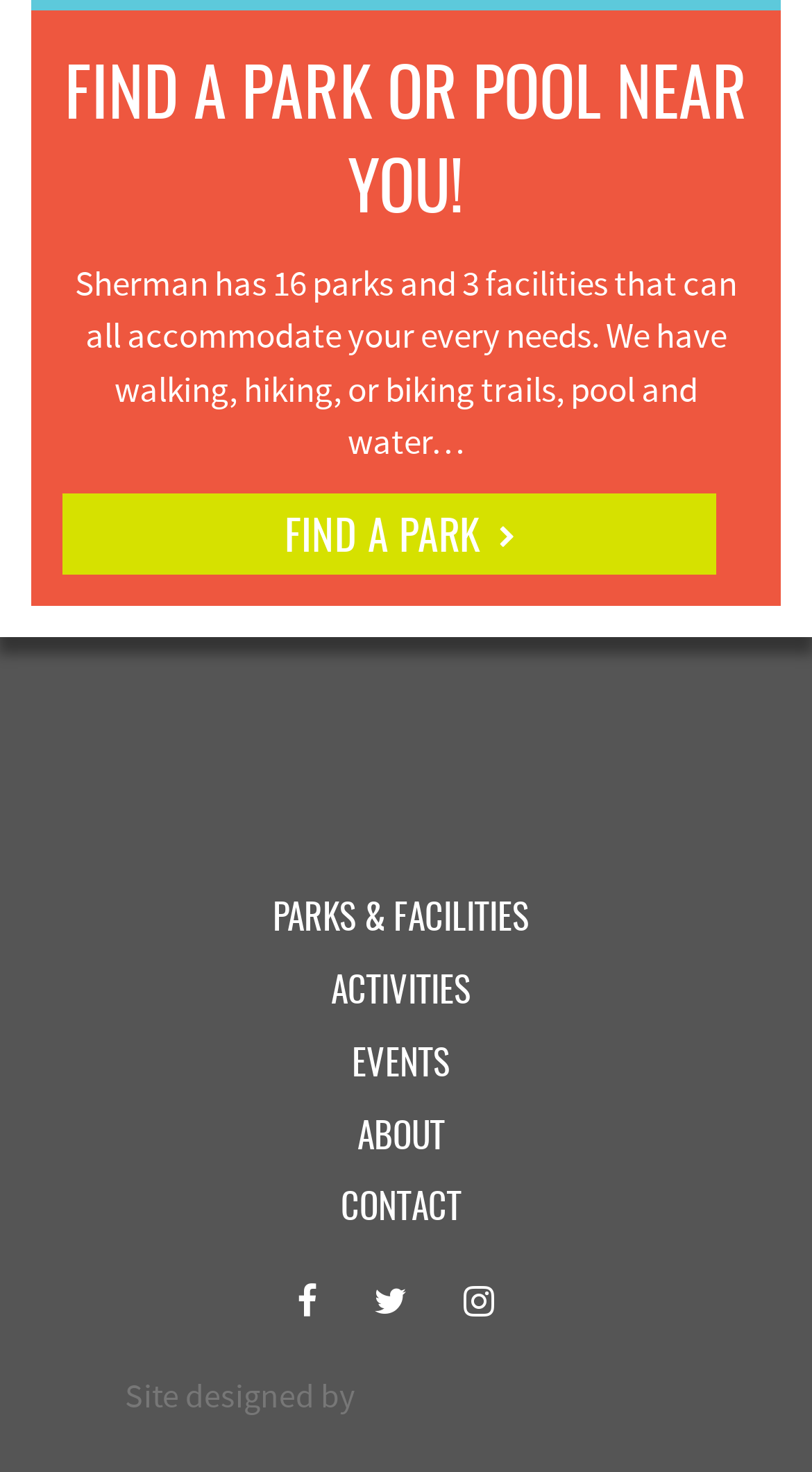Identify the bounding box of the UI element described as follows: "Parks & Facilities". Provide the coordinates as four float numbers in the range of 0 to 1 [left, top, right, bottom].

[0.336, 0.612, 0.651, 0.636]